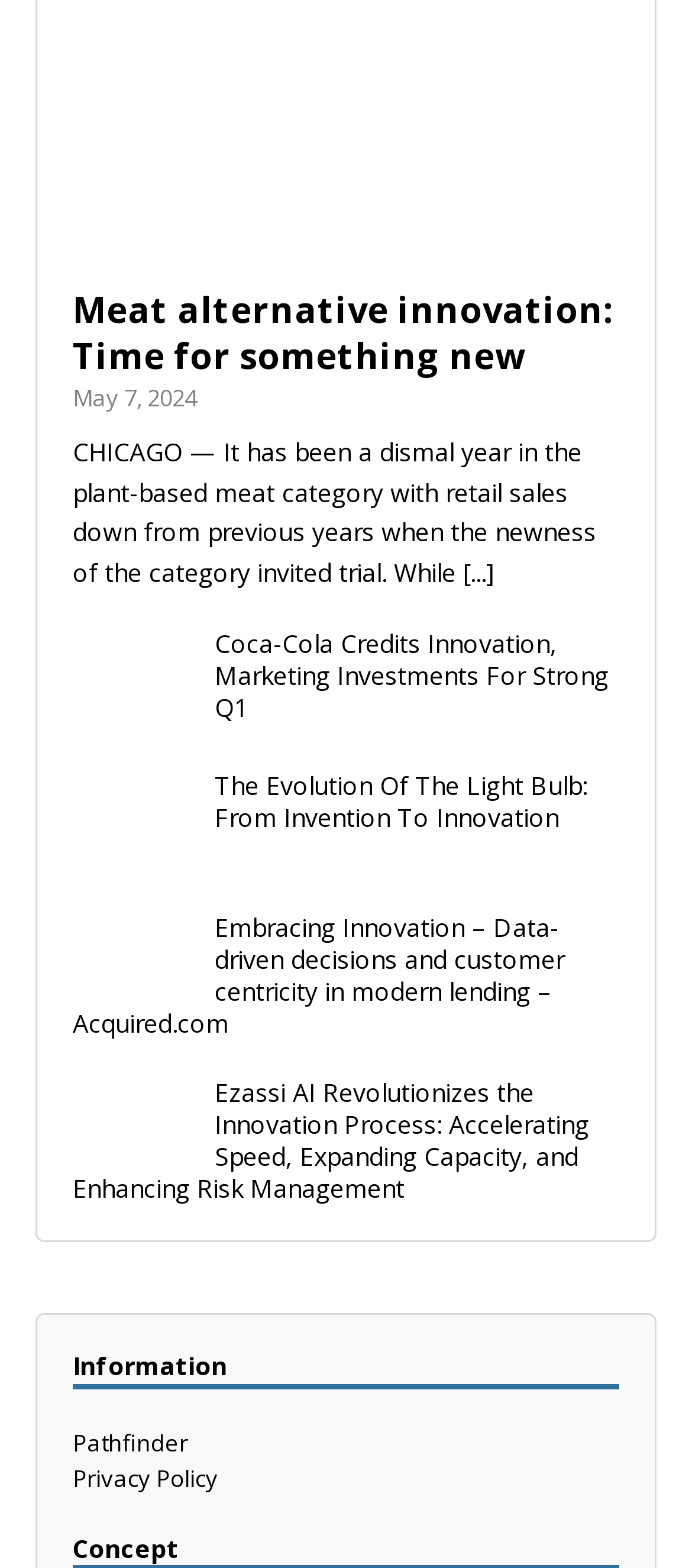Find the bounding box coordinates of the element you need to click on to perform this action: 'Search for something'. The coordinates should be represented by four float values between 0 and 1, in the format [left, top, right, bottom].

None